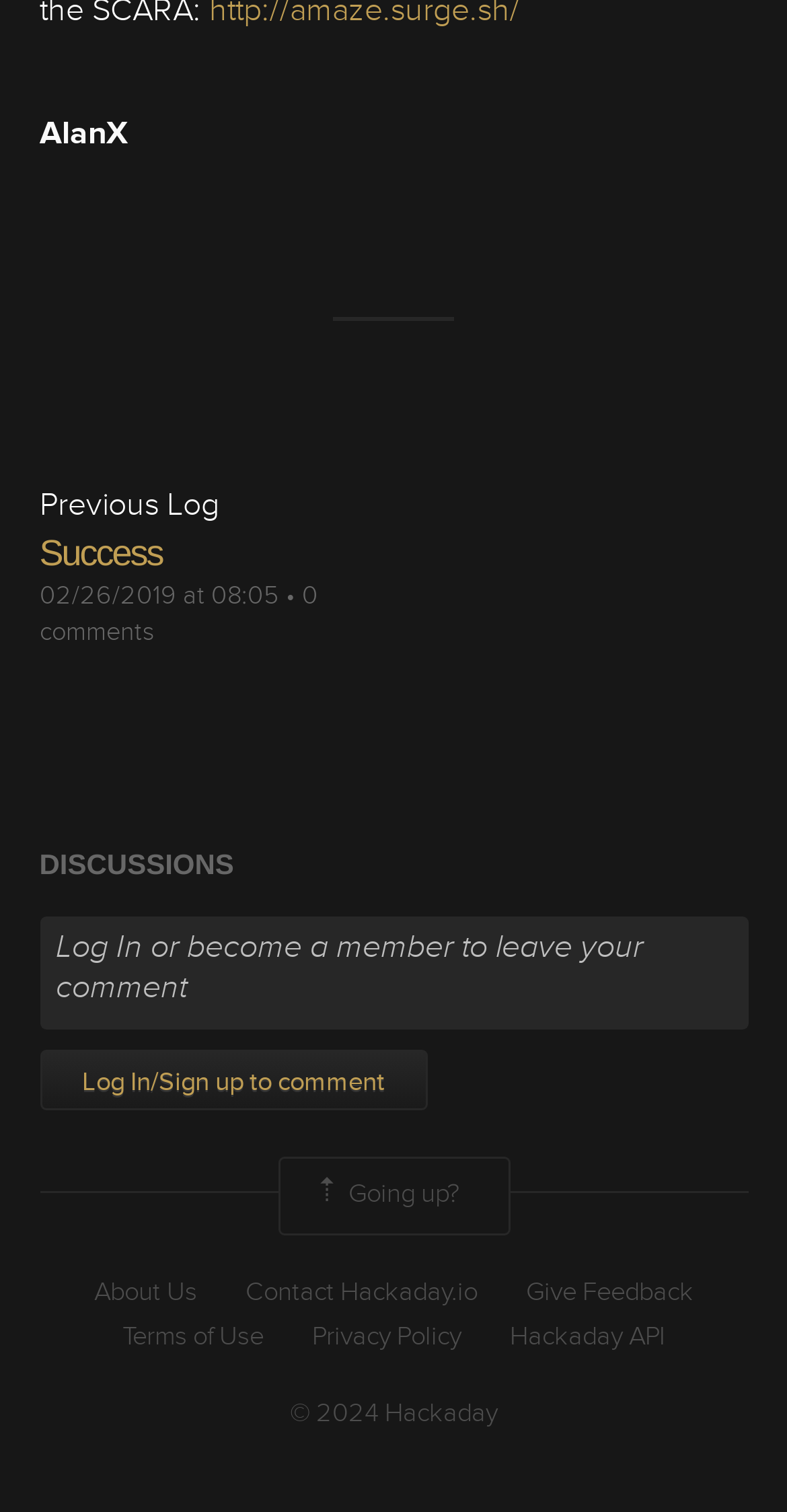Find the bounding box of the element with the following description: "© 2024 Hackaday". The coordinates must be four float numbers between 0 and 1, formatted as [left, top, right, bottom].

[0.368, 0.923, 0.632, 0.947]